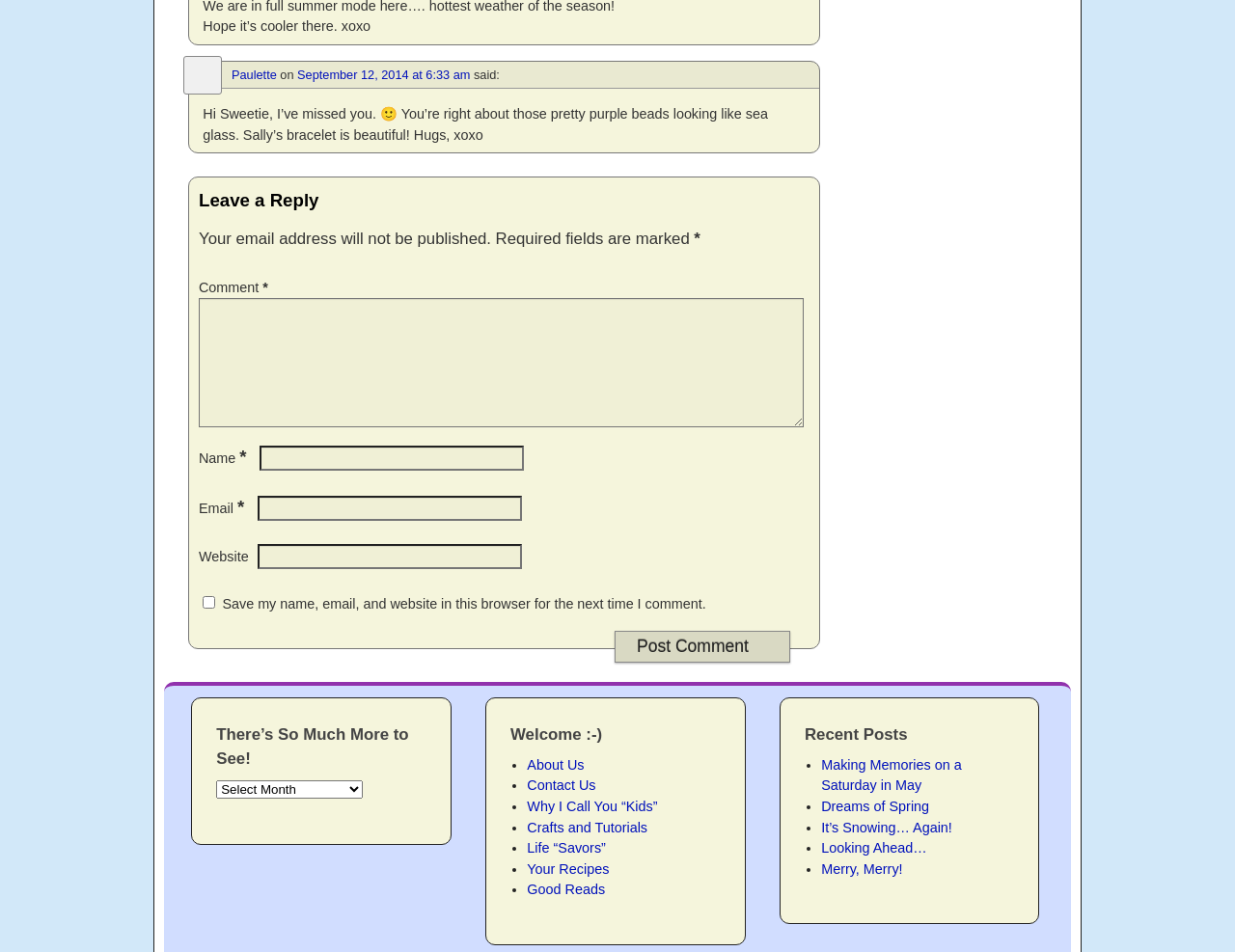How many links are there in the 'Recent Posts' section?
Refer to the screenshot and answer in one word or phrase.

5